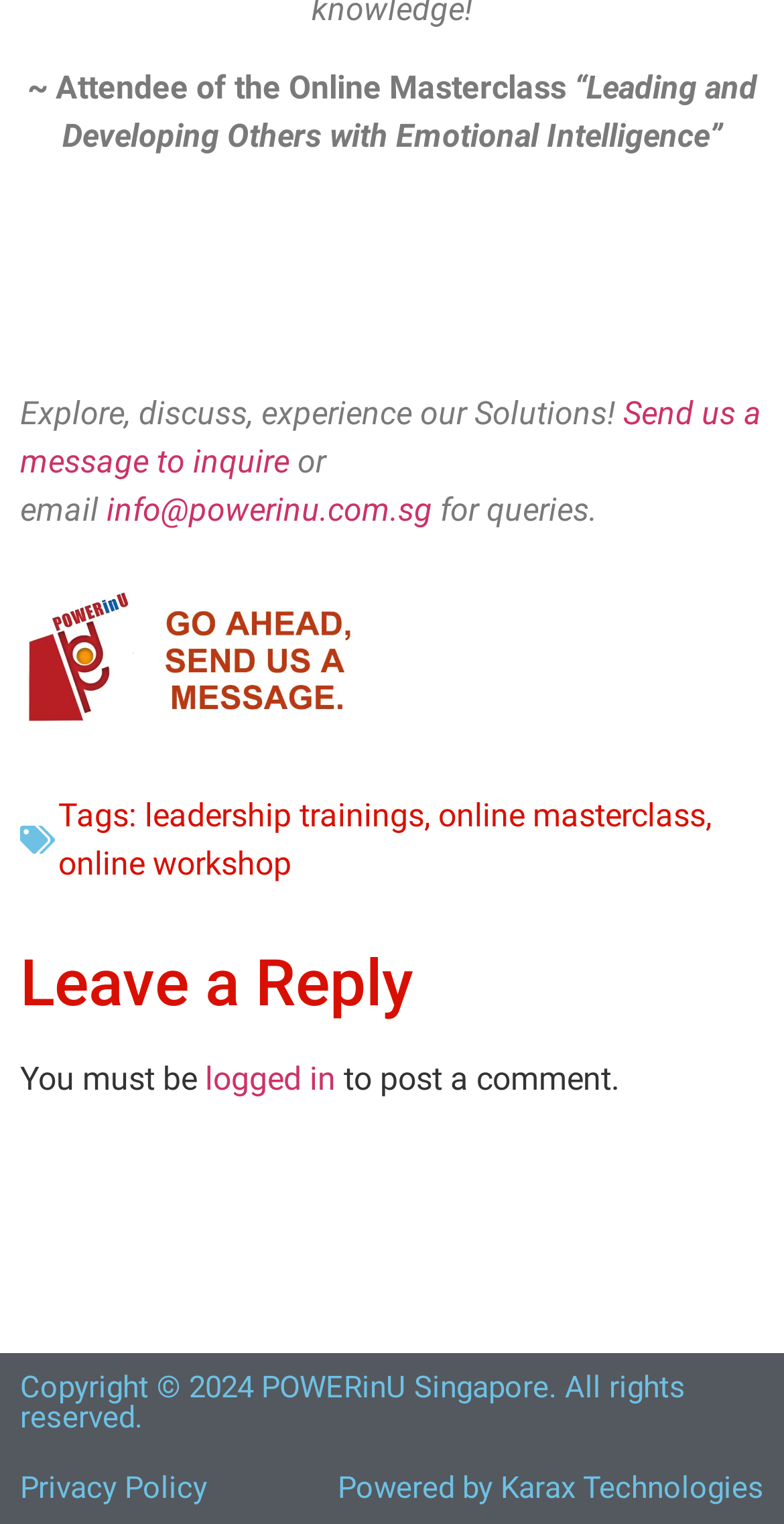Determine the bounding box coordinates of the element's region needed to click to follow the instruction: "Send a message to inquire". Provide these coordinates as four float numbers between 0 and 1, formatted as [left, top, right, bottom].

[0.026, 0.259, 0.972, 0.315]